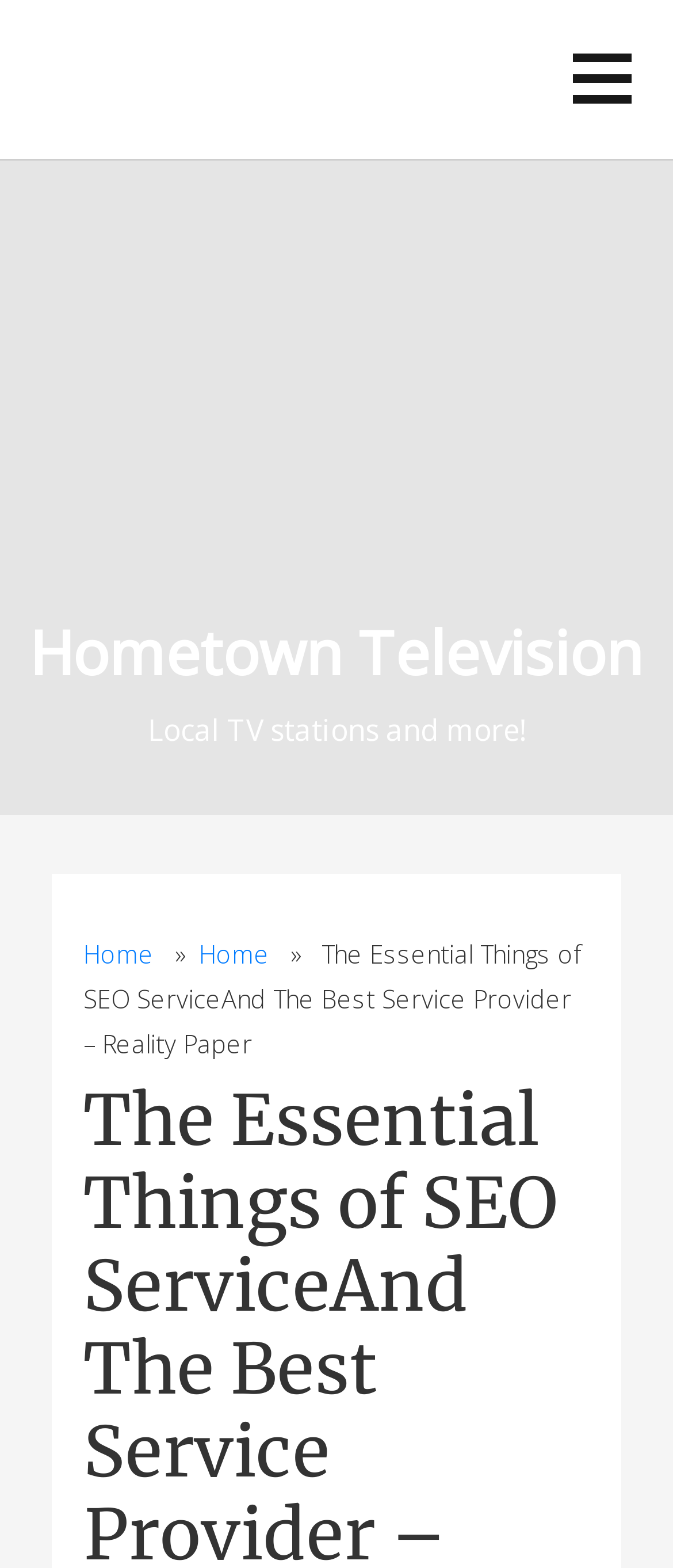Summarize the webpage in an elaborate manner.

The webpage appears to be a blog or article page, with a focus on search engine optimization (SEO). At the top right corner, there is a button with no text. Below it, there is a heading that reads "Hometown Television" with a link to the same text. 

Underneath the heading, there is a static text that says "Local TV stations and more!". Below this text, there are three elements aligned horizontally. On the left, there is a link to "Home", followed by a static text with some special characters, and then another link to "Home" on the right. 

To the right of these elements, there is a static text that summarizes the content of the page, which is about the essential things of SEO service and the best service provider, with a mention of "Reality Paper".